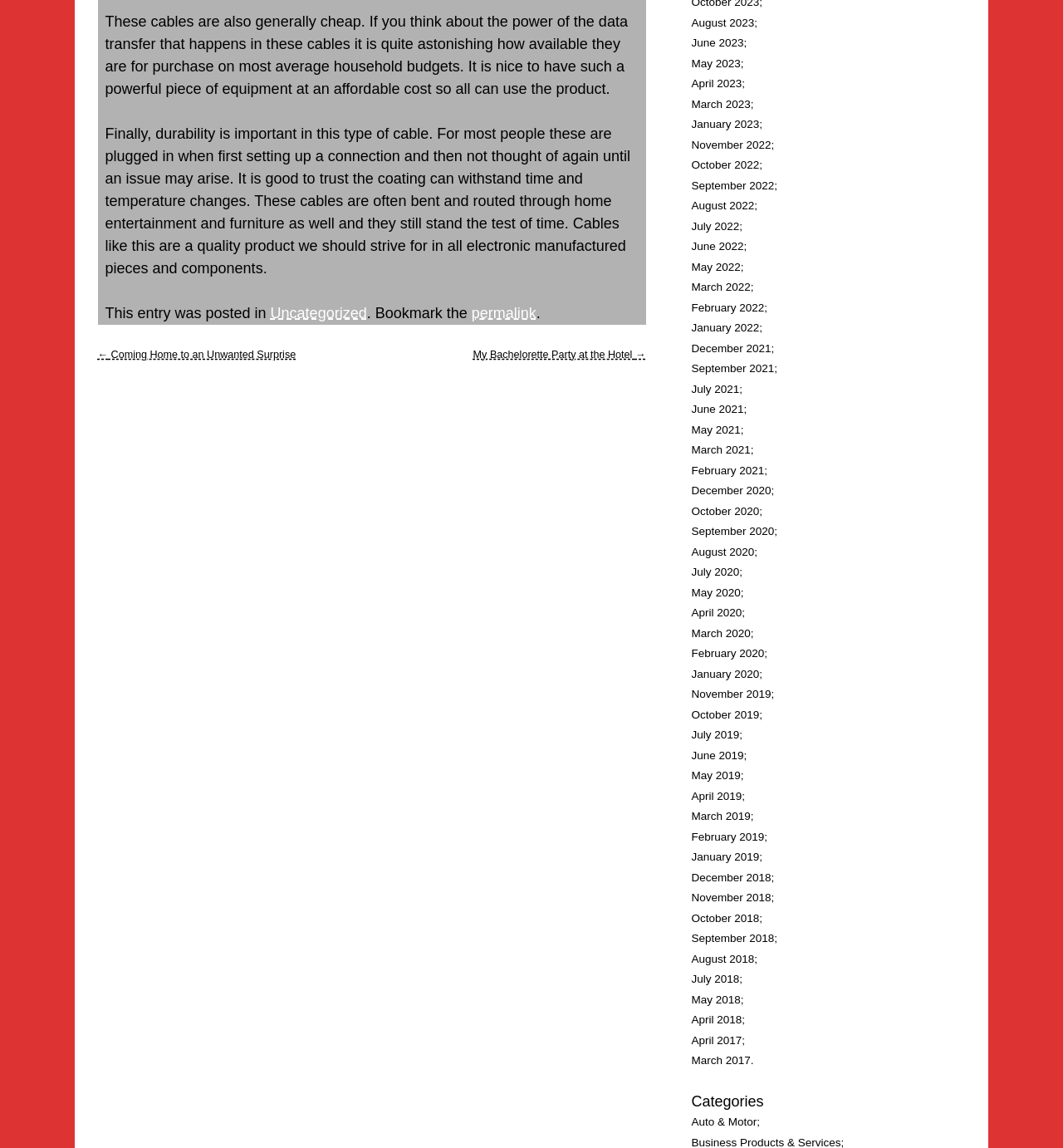Provide the bounding box coordinates of the HTML element described by the text: "Uncategorized".

[0.254, 0.265, 0.345, 0.28]